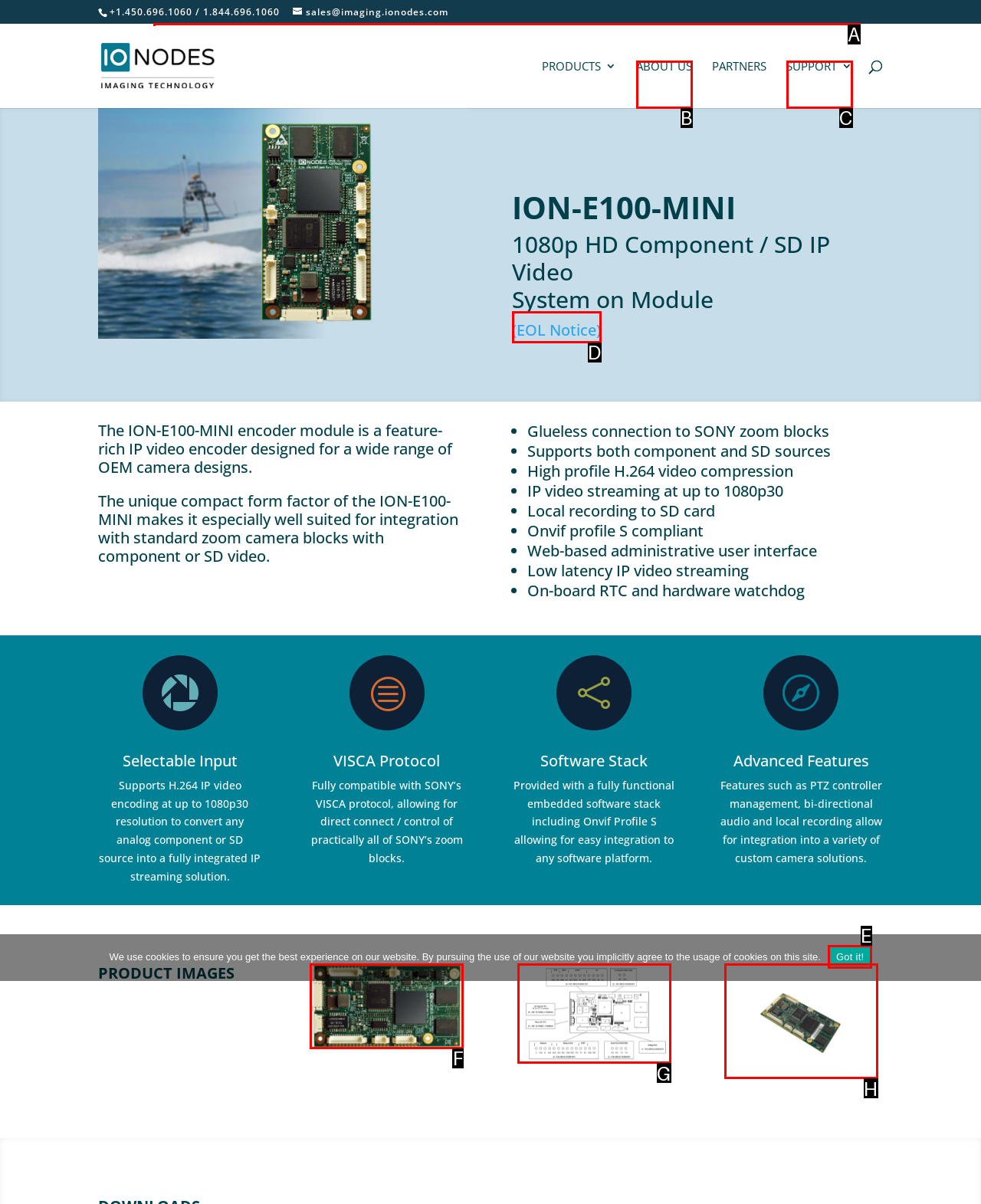Point out the option that best suits the description: title="ION-E100-MINI - Top Side"
Indicate your answer with the letter of the selected choice.

F